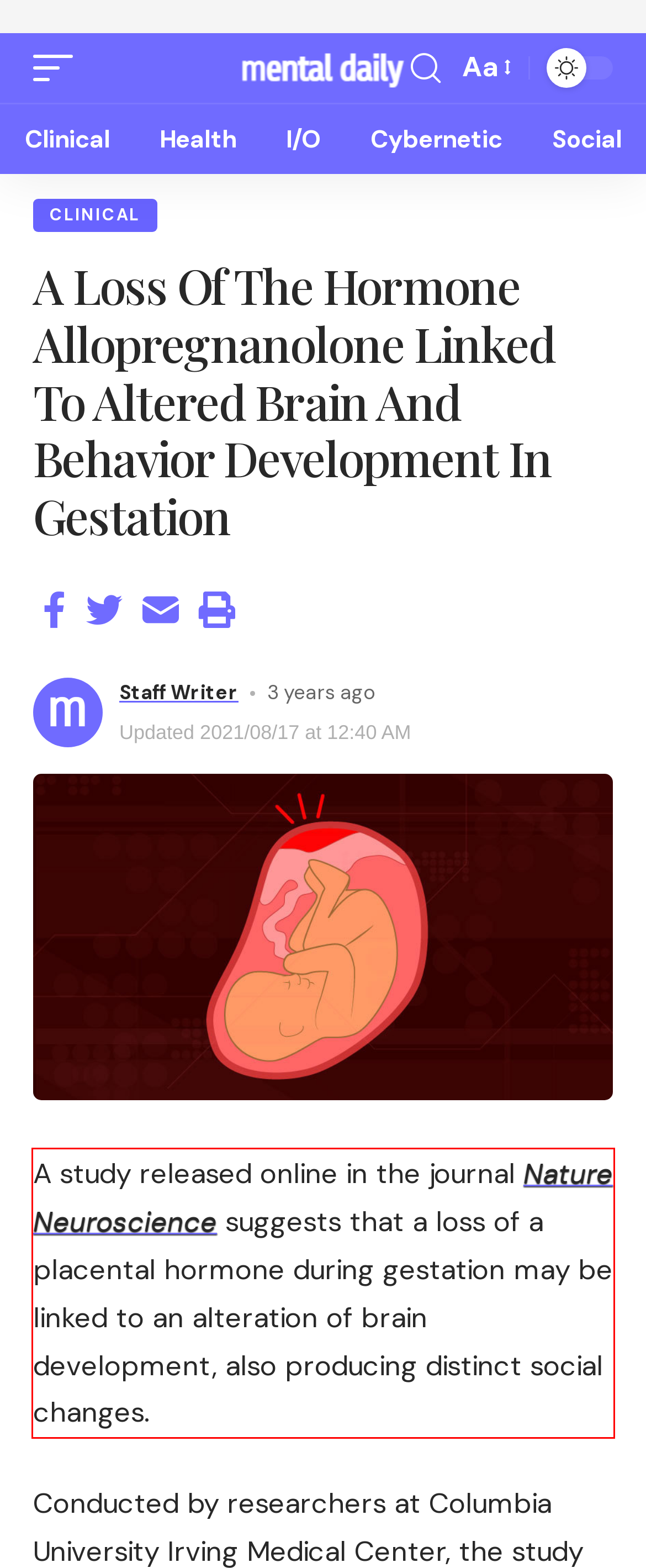You have a screenshot of a webpage where a UI element is enclosed in a red rectangle. Perform OCR to capture the text inside this red rectangle.

A study released online in the journal Nature Neuroscience suggests that a loss of a placental hormone during gestation may be linked to an alteration of brain development, also producing distinct social changes.